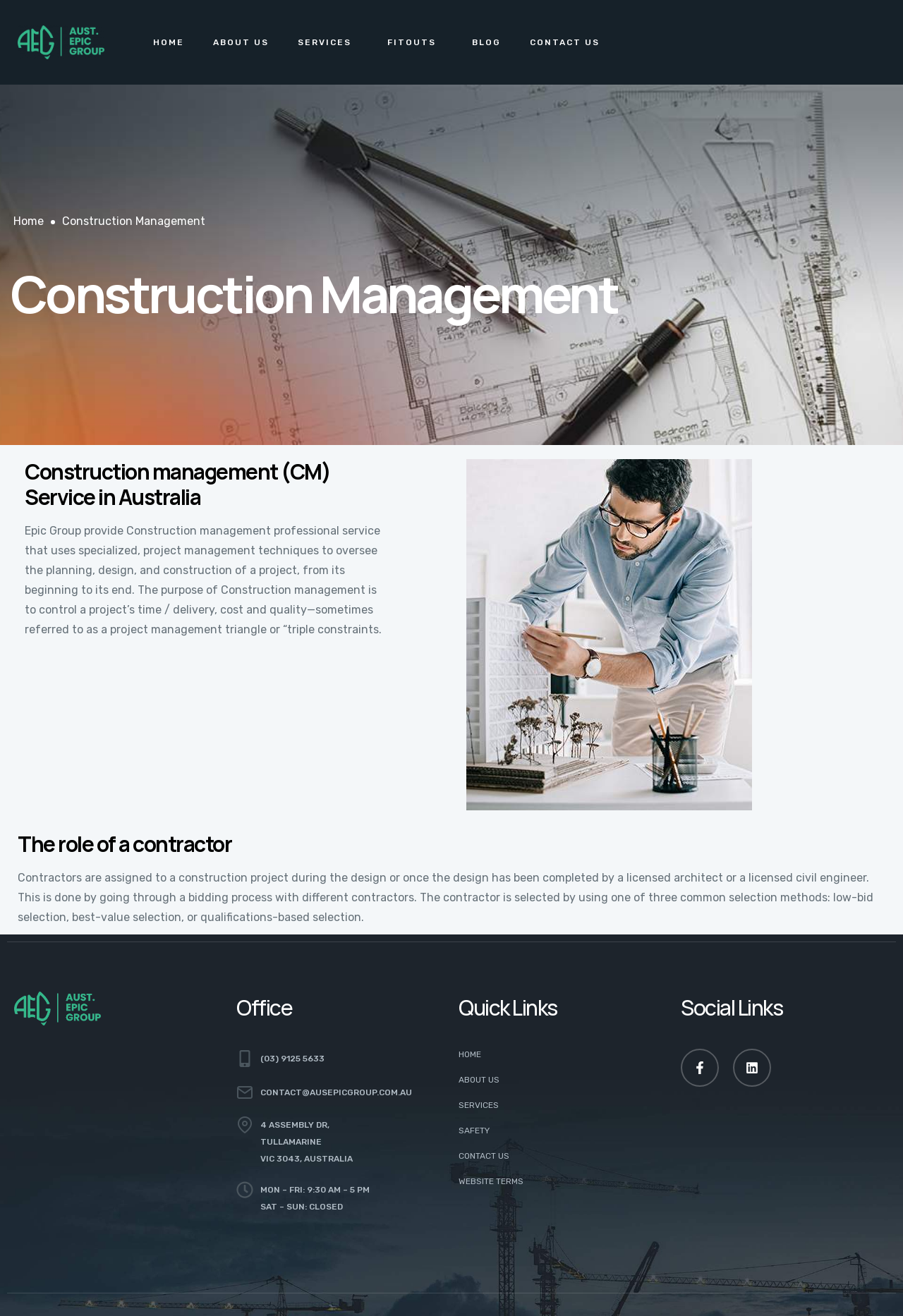Identify the bounding box coordinates of the element that should be clicked to fulfill this task: "View Construction Management services". The coordinates should be provided as four float numbers between 0 and 1, i.e., [left, top, right, bottom].

[0.069, 0.163, 0.227, 0.173]